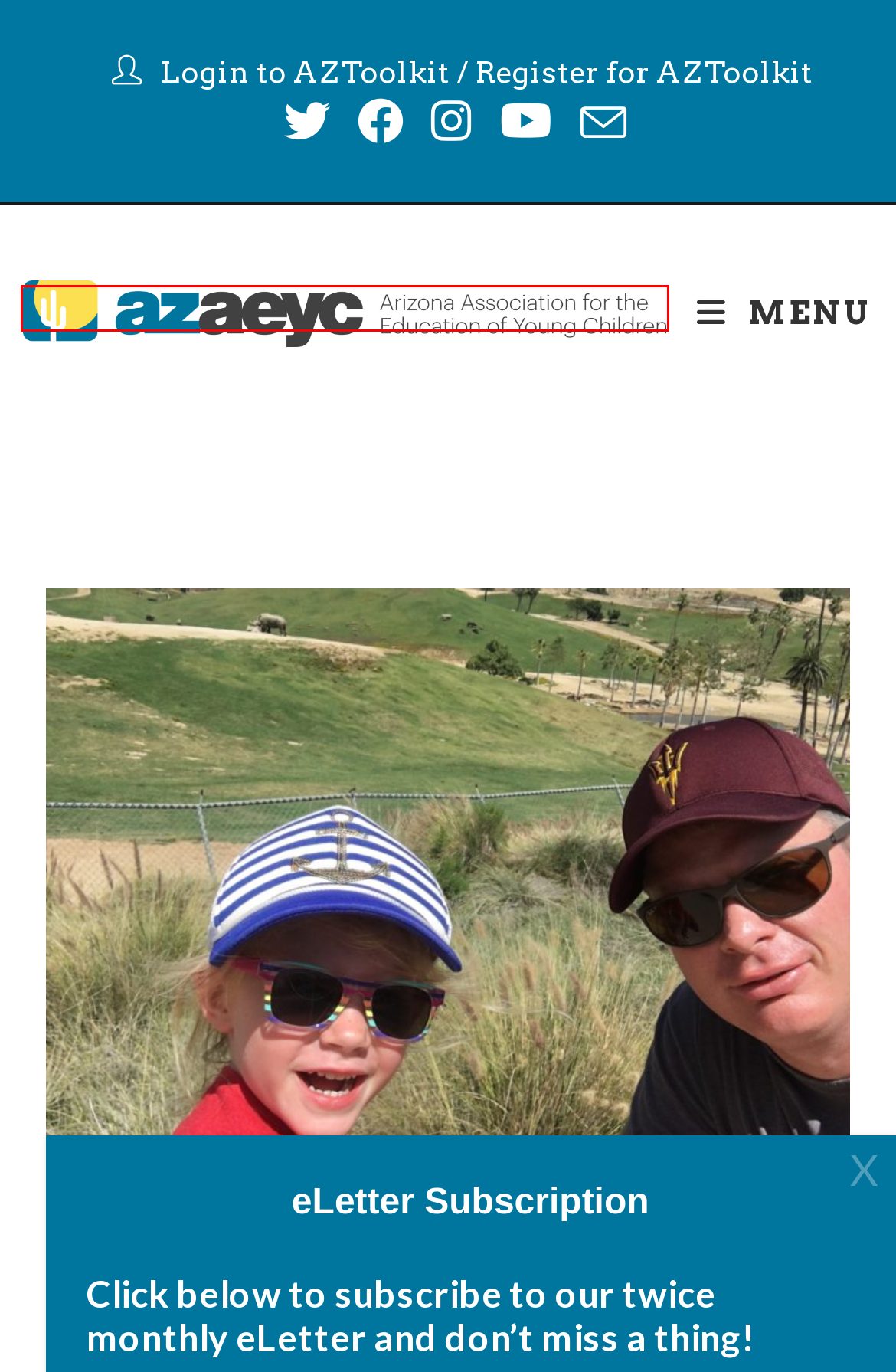Analyze the screenshot of a webpage featuring a red rectangle around an element. Pick the description that best fits the new webpage after interacting with the element inside the red bounding box. Here are the candidates:
A. Meet Katie Kurtin: AzAEYC Governing Board Treasurer | AzAEYC
B. Uncategorized Archives | AzAEYC
C. Donna Candreva | AzAEYC
D. Arizona House of Representatives
E. advocate for ECE Archives | AzAEYC
F. Home | AzAEYC
G. AZToolkit |Register
H. Arizona Legislature

F